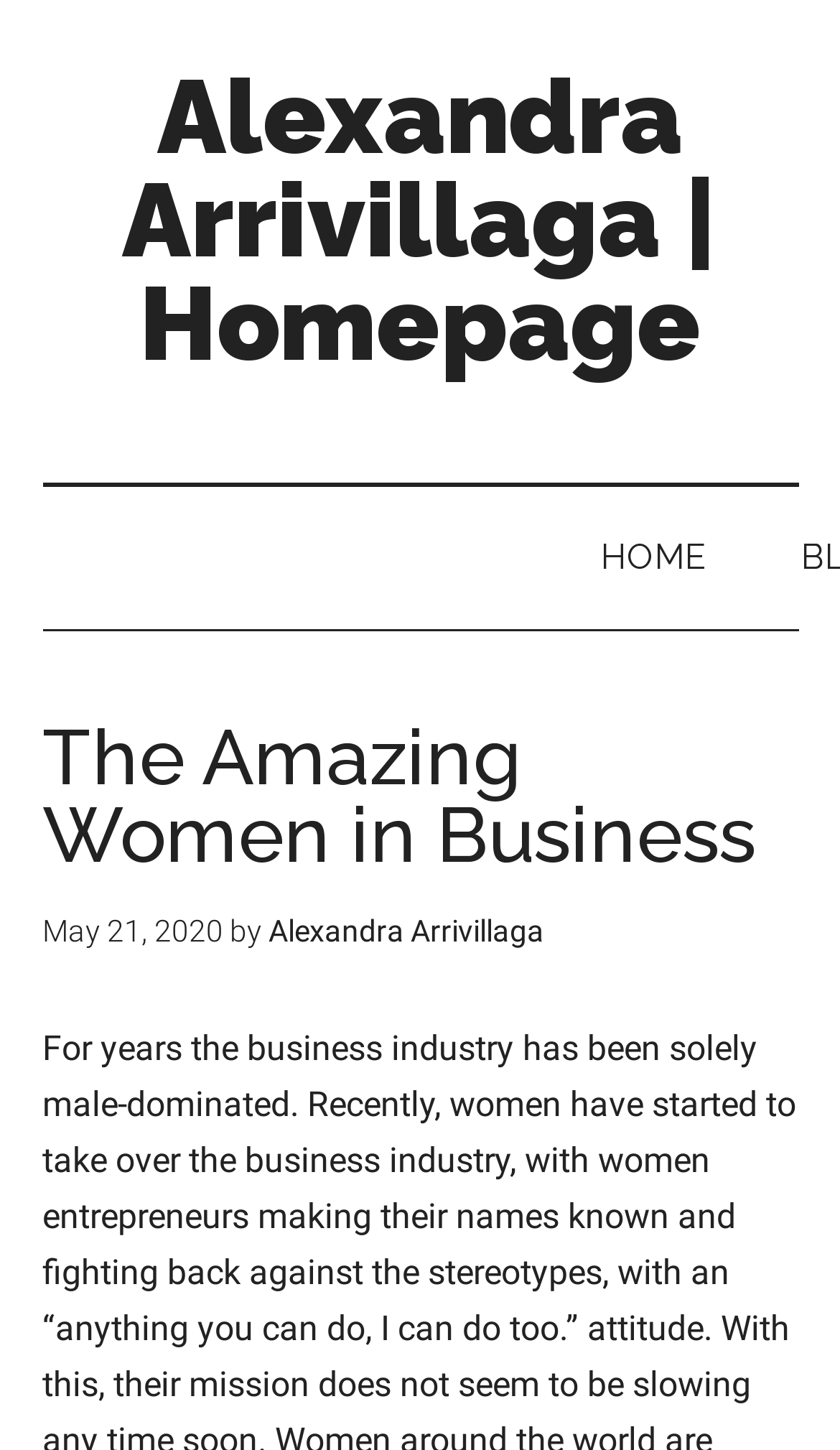Please provide a short answer using a single word or phrase for the question:
What is the title of the first article?

The Amazing Women in Business